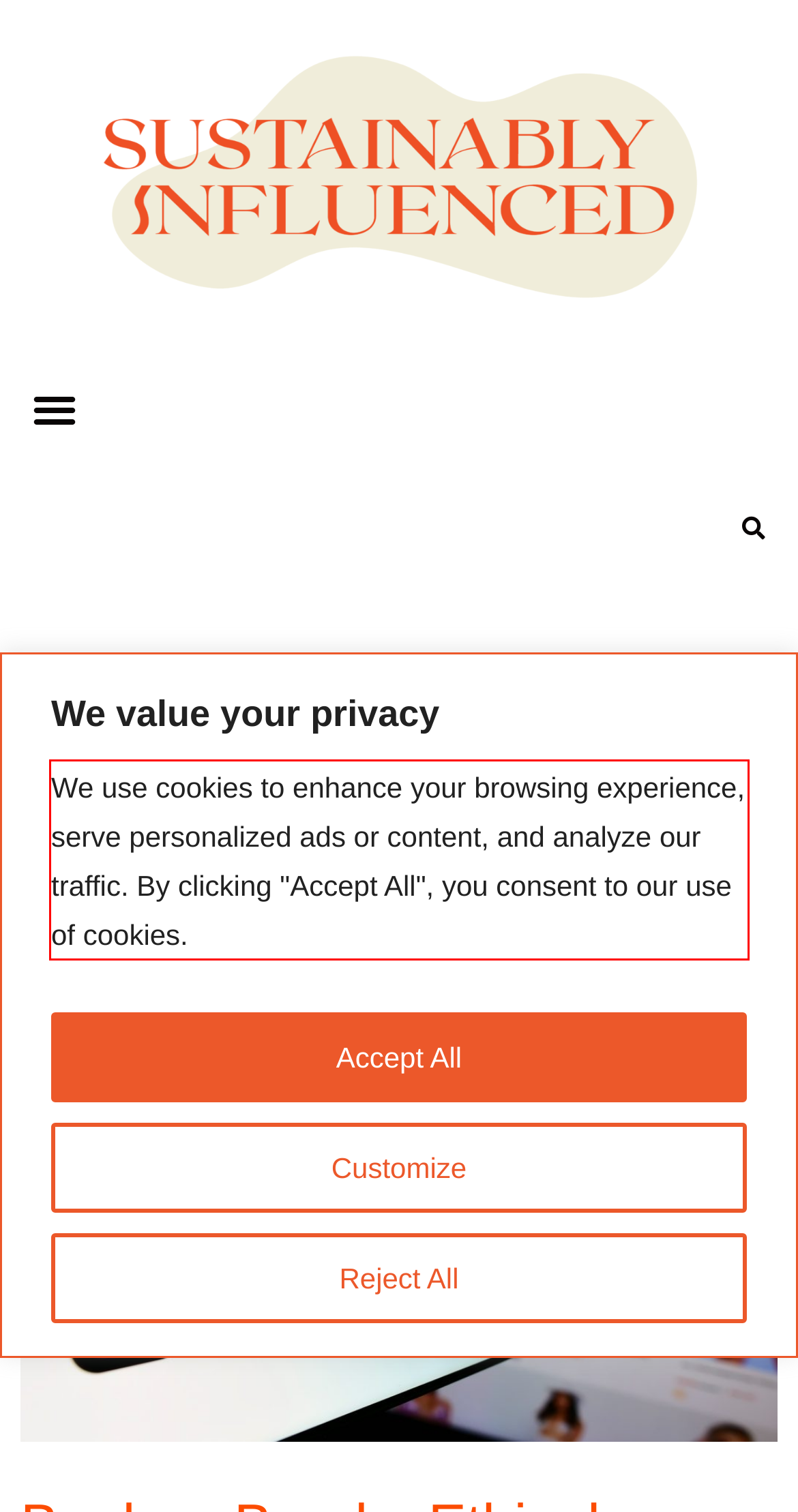Given a webpage screenshot, locate the red bounding box and extract the text content found inside it.

We use cookies to enhance your browsing experience, serve personalized ads or content, and analyze our traffic. By clicking "Accept All", you consent to our use of cookies.